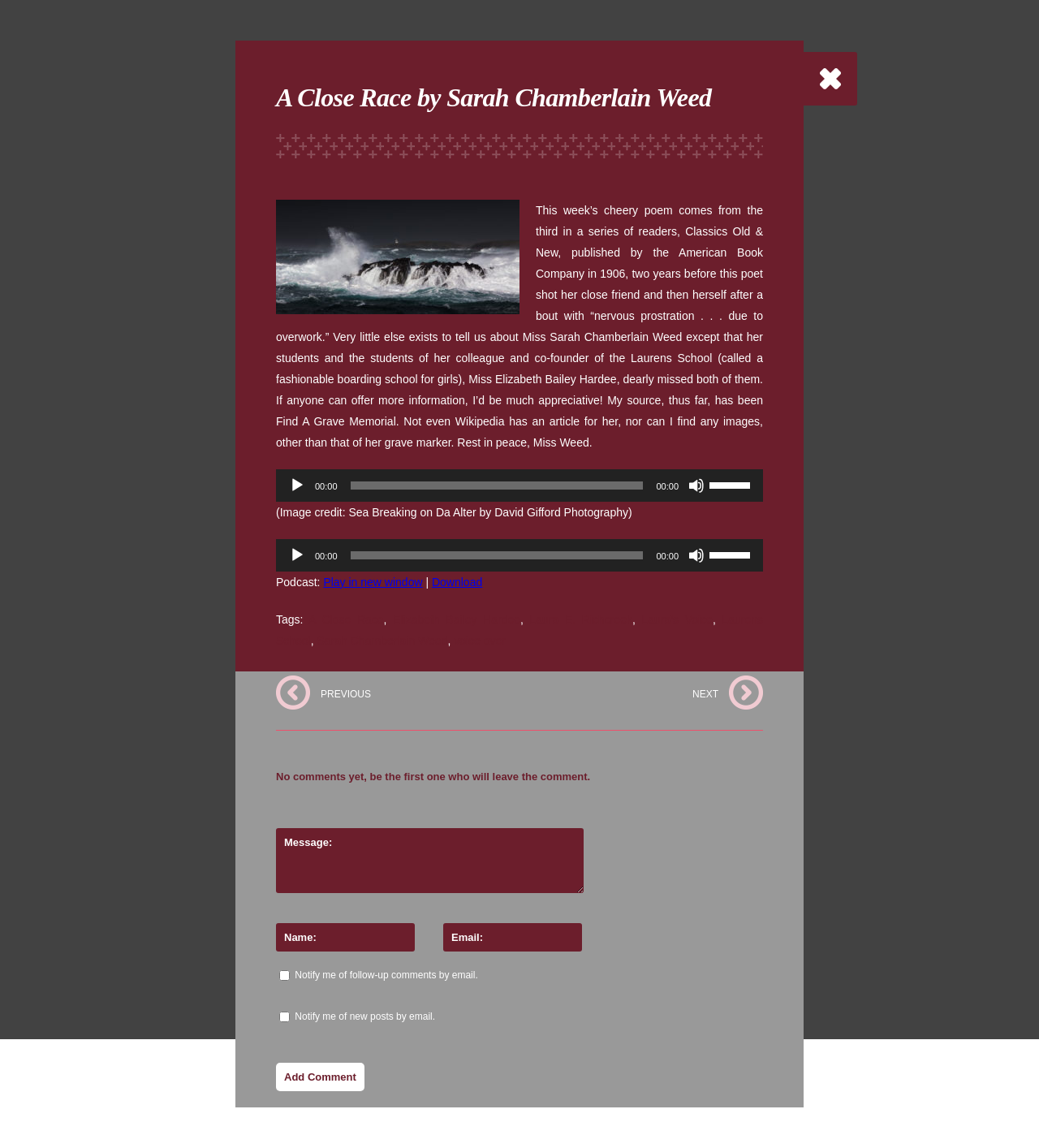Identify the bounding box coordinates of the element that should be clicked to fulfill this task: "Play the audio". The coordinates should be provided as four float numbers between 0 and 1, i.e., [left, top, right, bottom].

[0.278, 0.416, 0.294, 0.43]